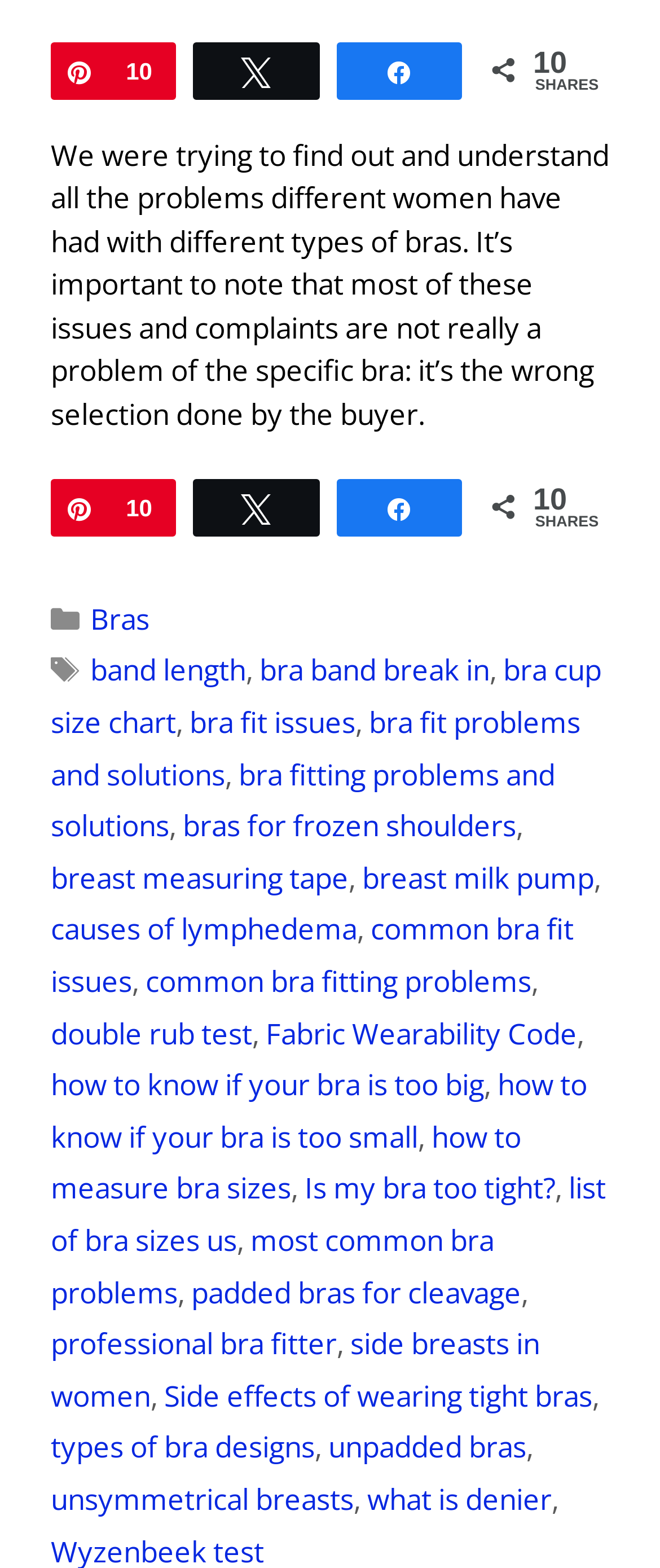With reference to the image, please provide a detailed answer to the following question: How many tags are available on this webpage?

I can see multiple tags available on the webpage, which are related to bras, such as 'band length', 'bra band break in', 'bra cup size chart', and many more. These tags are available under the 'Tags' section, indicating that there are multiple tags available on this webpage.